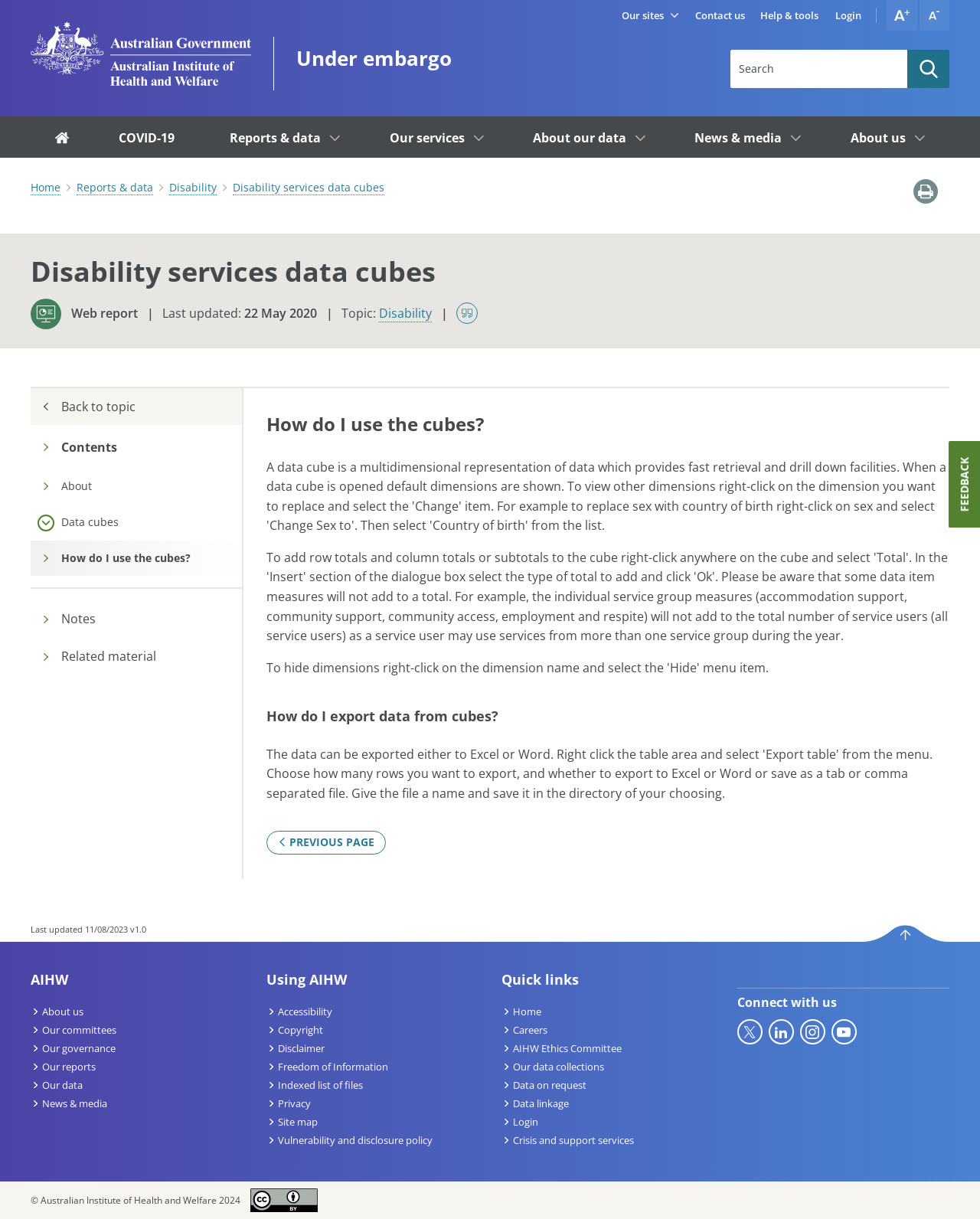Please find and provide the title of the webpage.

Disability services data cubes